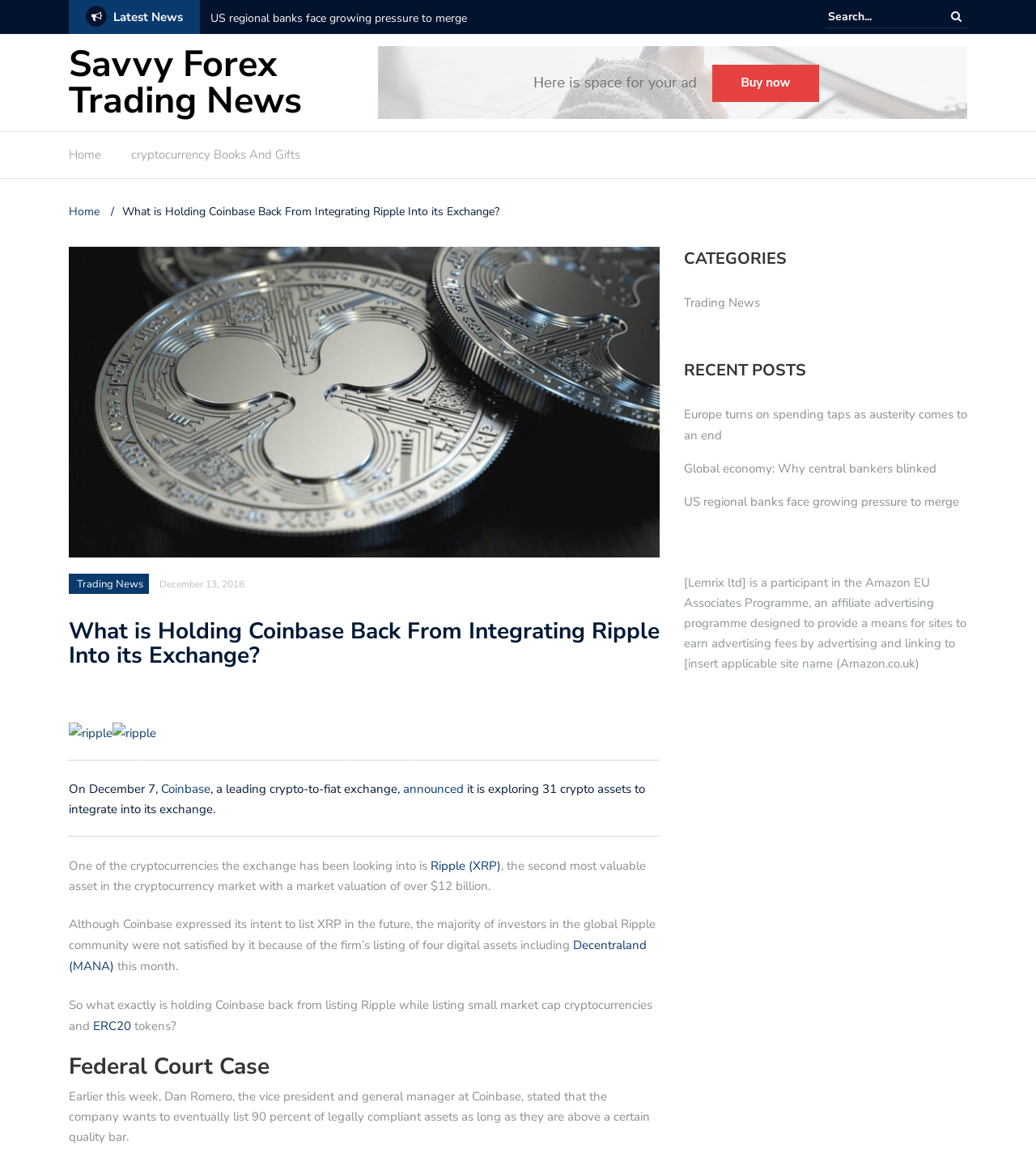Determine the bounding box coordinates (top-left x, top-left y, bottom-right x, bottom-right y) of the UI element described in the following text: Ripple (XRP)

[0.416, 0.744, 0.484, 0.758]